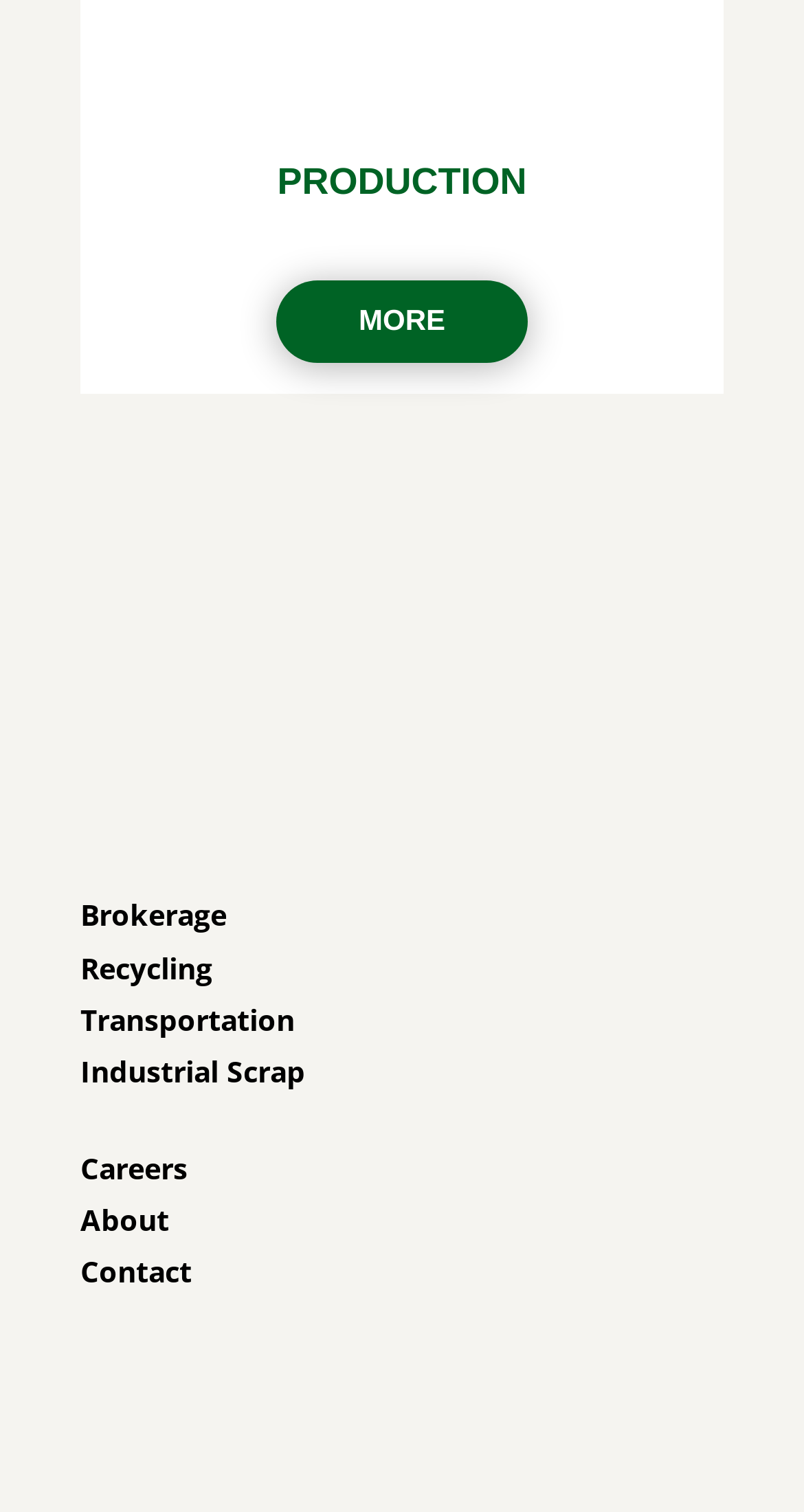What is the company logo located at the top left?
Using the information presented in the image, please offer a detailed response to the question.

The company logo is an image located at the top left of the webpage with a bounding box coordinate of [0.1, 0.393, 0.869, 0.495]. The image description is 'The letters DJJ to the left of two brackets forming a square a company known for ferrous and nonferrous scrap brokerage'.